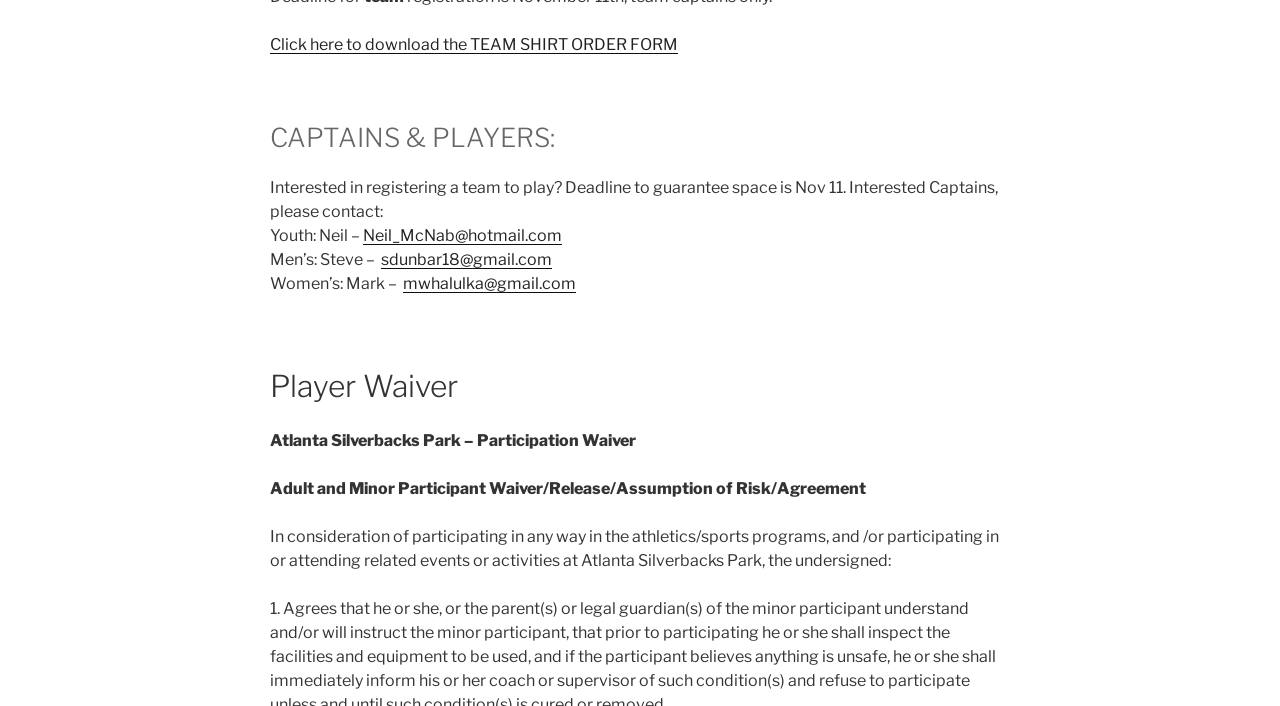Please give a succinct answer using a single word or phrase:
How many contacts are provided for team registration?

3